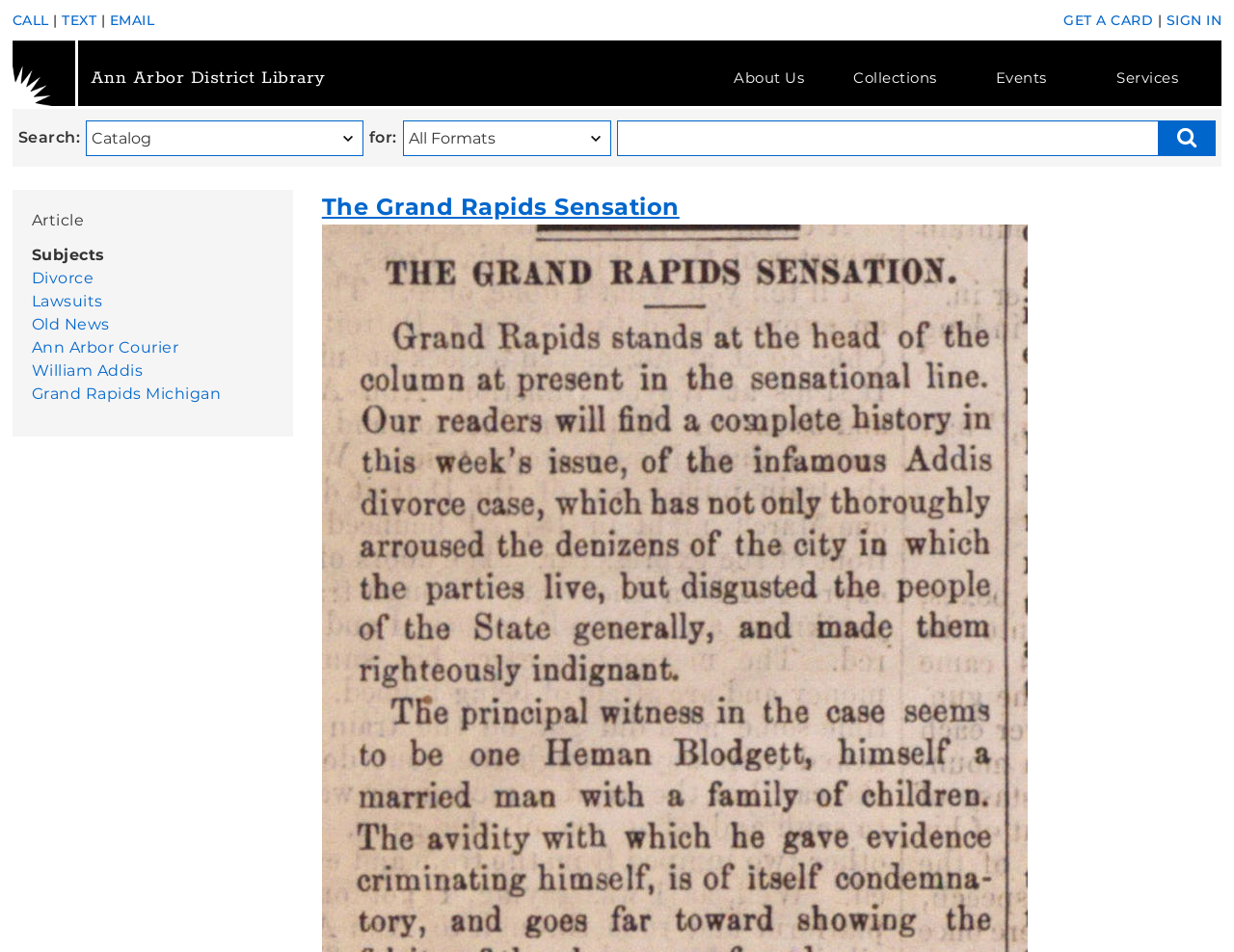Please provide a detailed answer to the question below based on the screenshot: 
What is the purpose of the 'GET A CARD' link?

The 'GET A CARD' link is likely for users to obtain a library card, as it is placed alongside other links like 'SIGN IN' and 'CALL', which are related to user accounts and contact information.